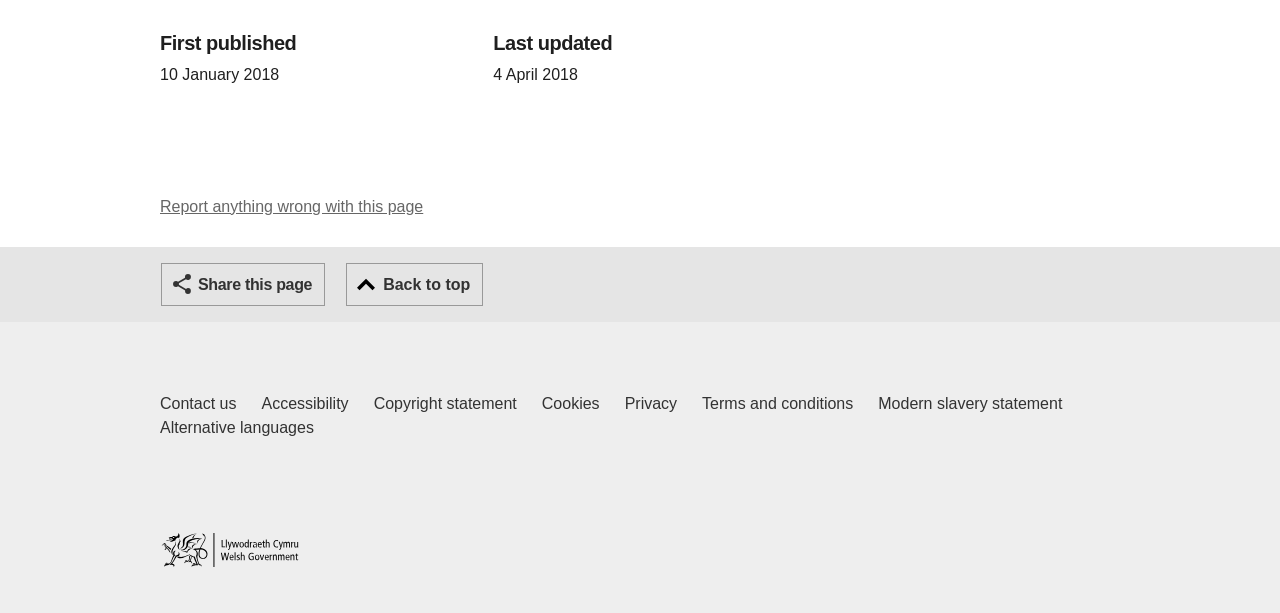How many footer links are available?
Give a one-word or short-phrase answer derived from the screenshot.

8